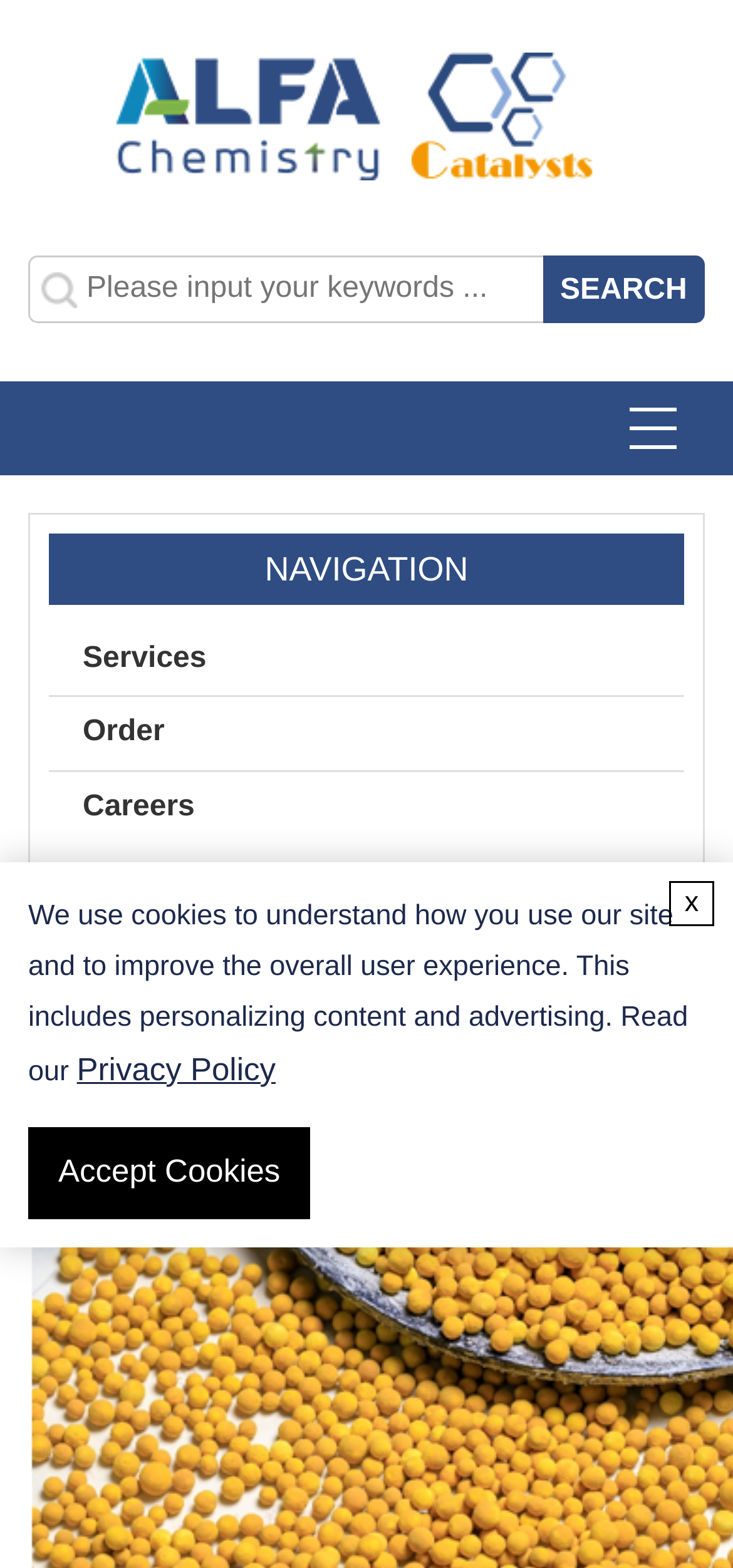Explain the webpage in detail, including its primary components.

The webpage is about Catalyst Crush and Shear Strength Testing services provided by Alfa Chemistry. At the top left corner, there is the Alfa Chemistry logo, which is an image with a link. Below the logo, there is a search bar with a text box and a "SEARCH" button. 

To the right of the search bar, there is a navigation section with the title "NAVIGATION" and four links: "Services", "Order", "Careers", and "Home". 

Below the navigation section, there are five links: "Home", "Services", and "Catalyst Analysis", which are likely the main categories of the website. 

Further down, there is a horizontal separator, followed by a heading that reads "Catalyst Crush & Shear Strength Testing". 

At the bottom of the page, there is a notice about the use of cookies, which includes a link to the "Privacy Policy" and a button to "Accept Cookies".